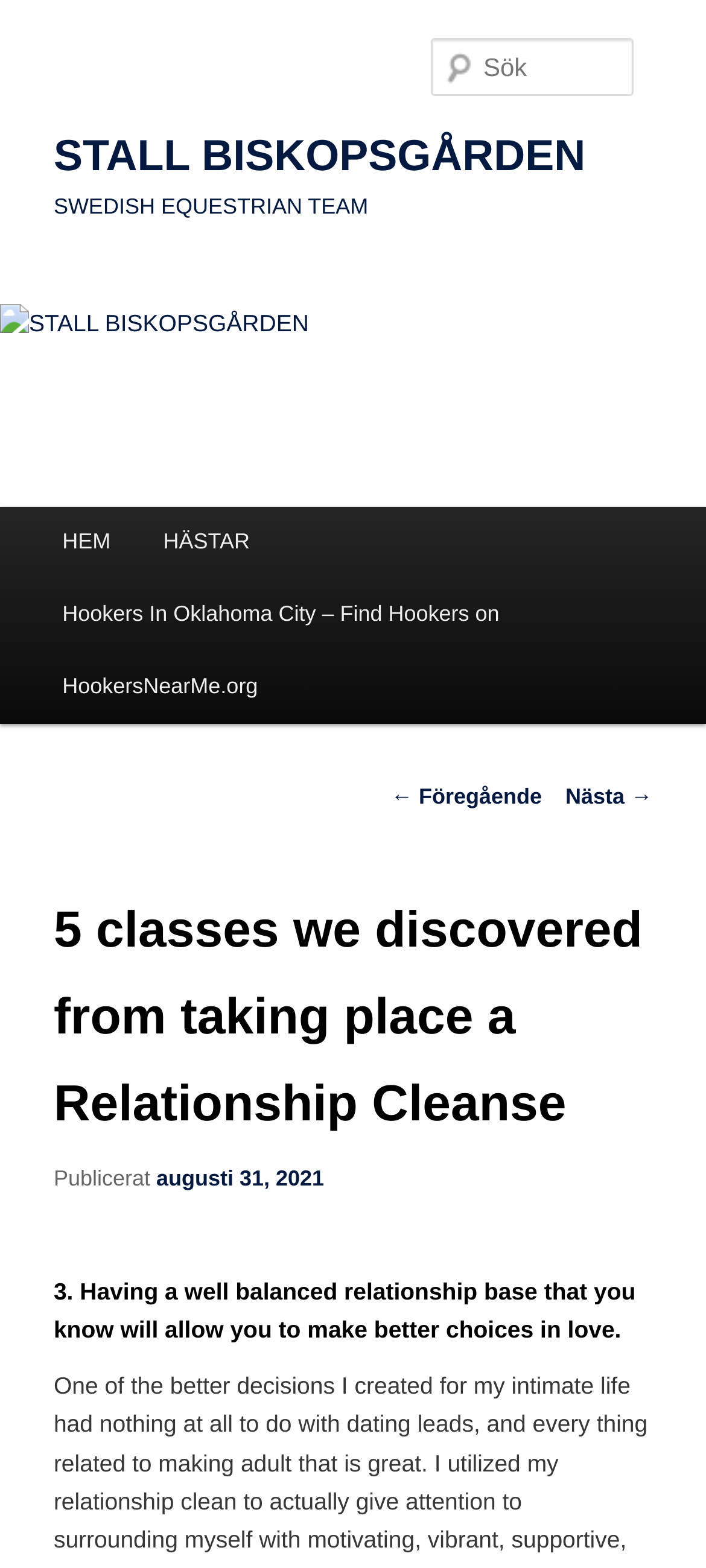What is the date of the publication?
Based on the image, answer the question with as much detail as possible.

I found the date of publication by looking at the link element with the text 'augusti 31, 2021' at coordinates [0.221, 0.744, 0.459, 0.76], which is located near the heading '5 classes we discovered from taking place a Relationship Cleanse'.